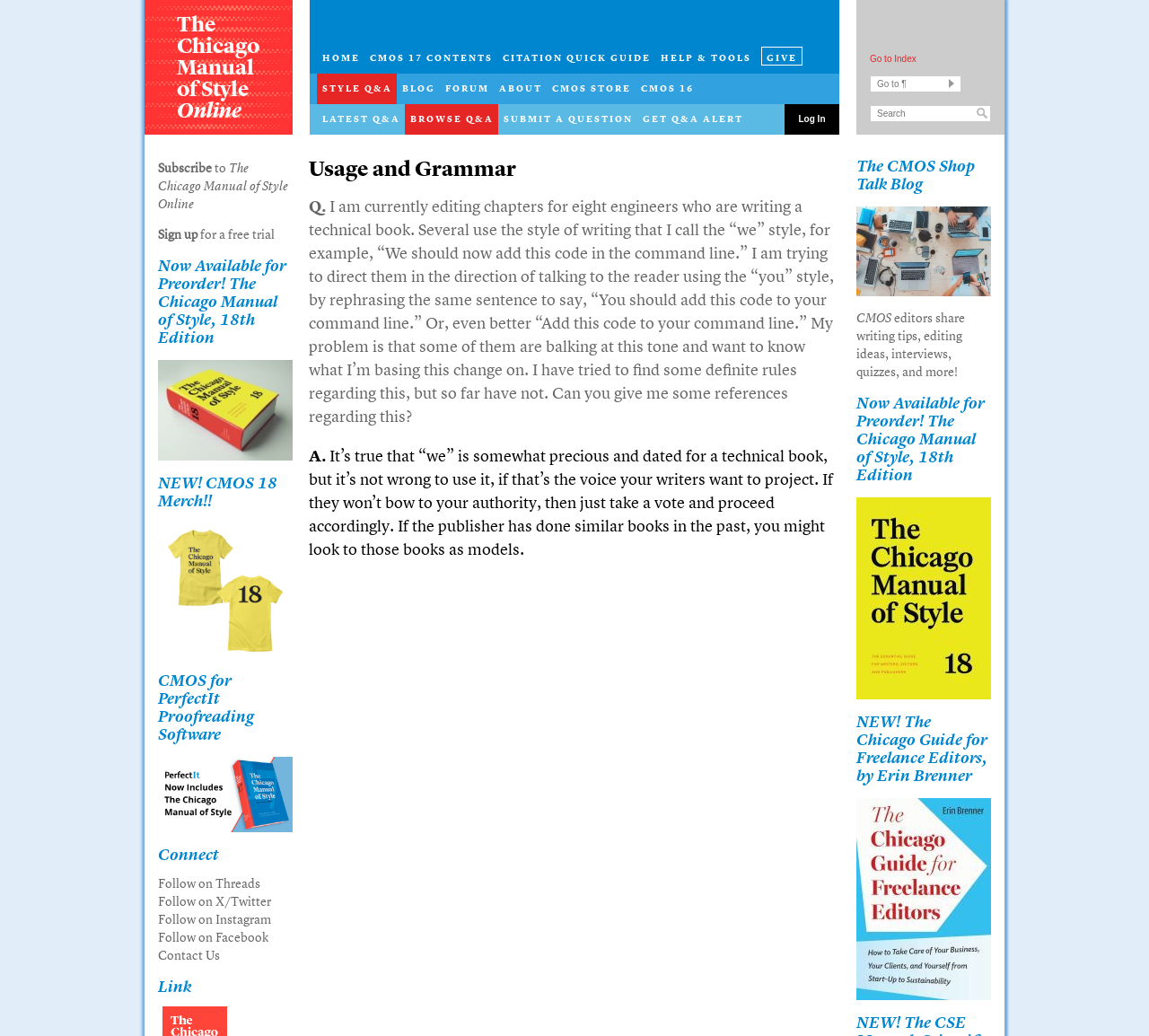Please determine the bounding box coordinates of the section I need to click to accomplish this instruction: "Subscribe to The Chicago Manual of Style Online".

[0.138, 0.153, 0.187, 0.17]